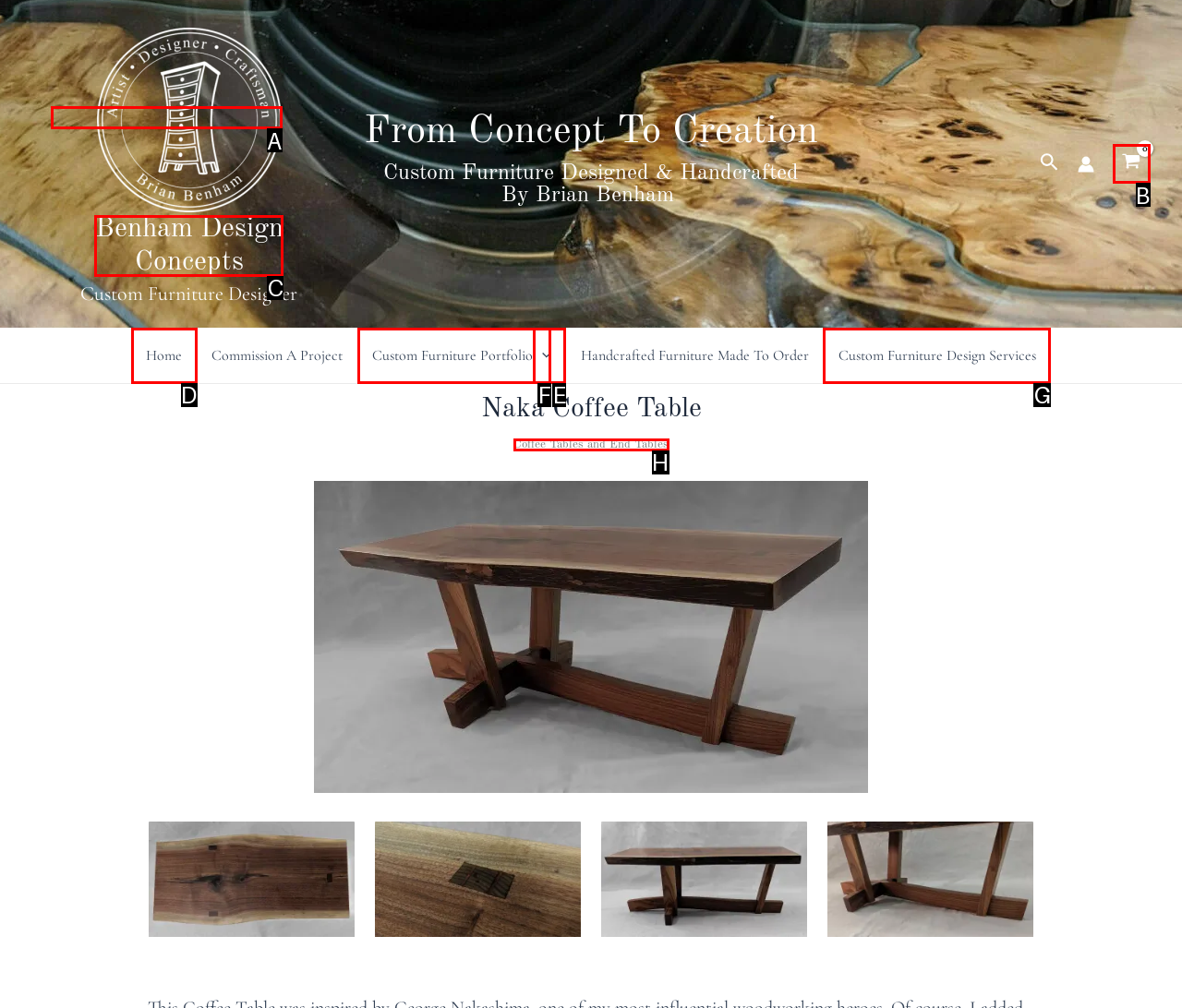Identify the option that corresponds to: aria-label="View Shopping Cart, empty"
Respond with the corresponding letter from the choices provided.

B